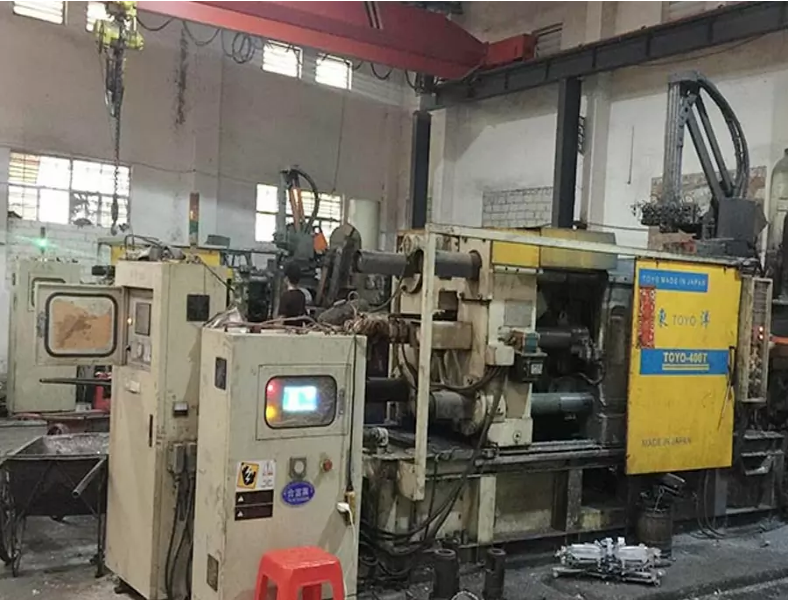Respond concisely with one word or phrase to the following query:
What is the primary color of the die casting machine?

Yellow